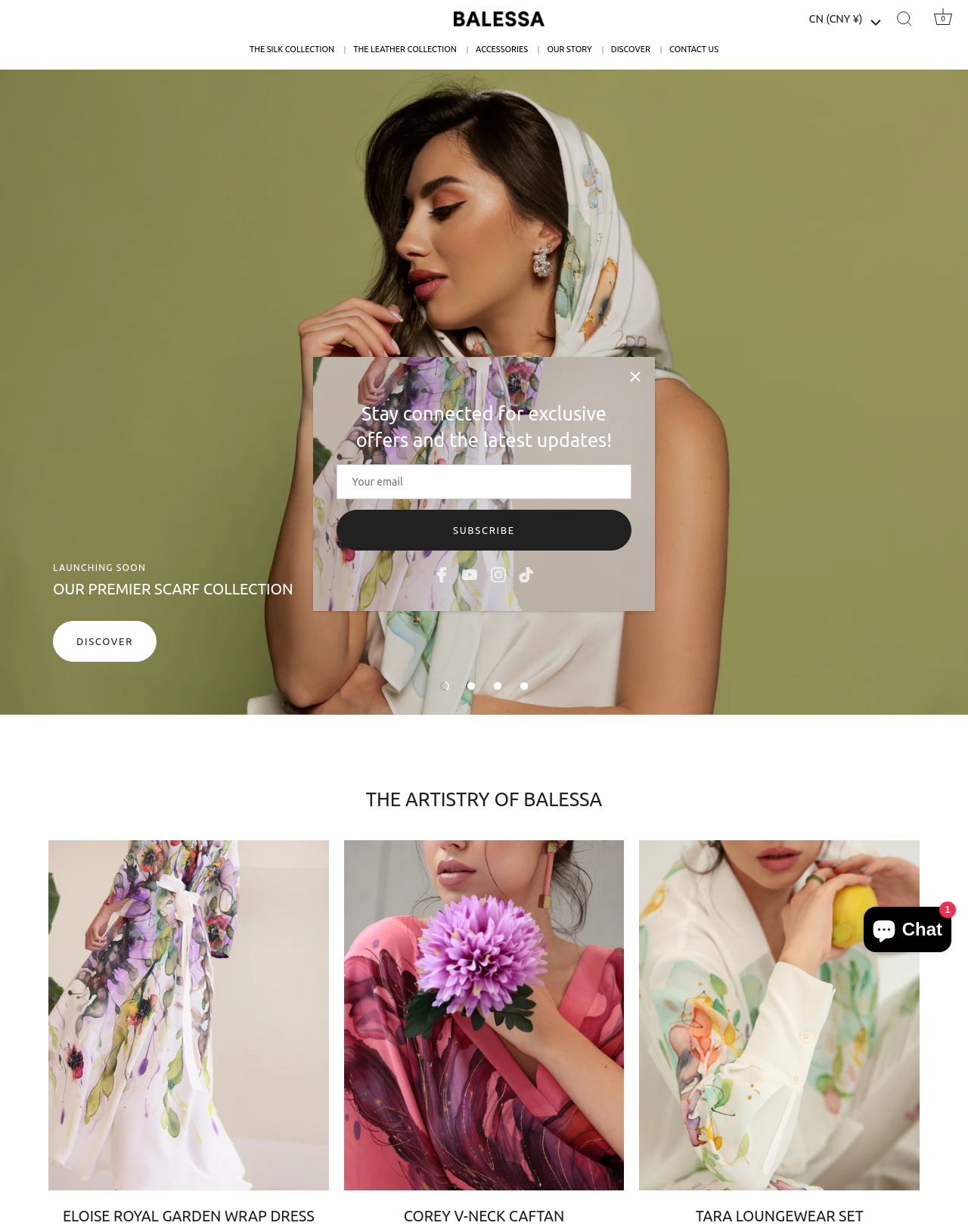What is the purpose of the dialog box at the bottom of the webpage?
Give a single word or phrase answer based on the content of the image.

To subscribe for exclusive offers